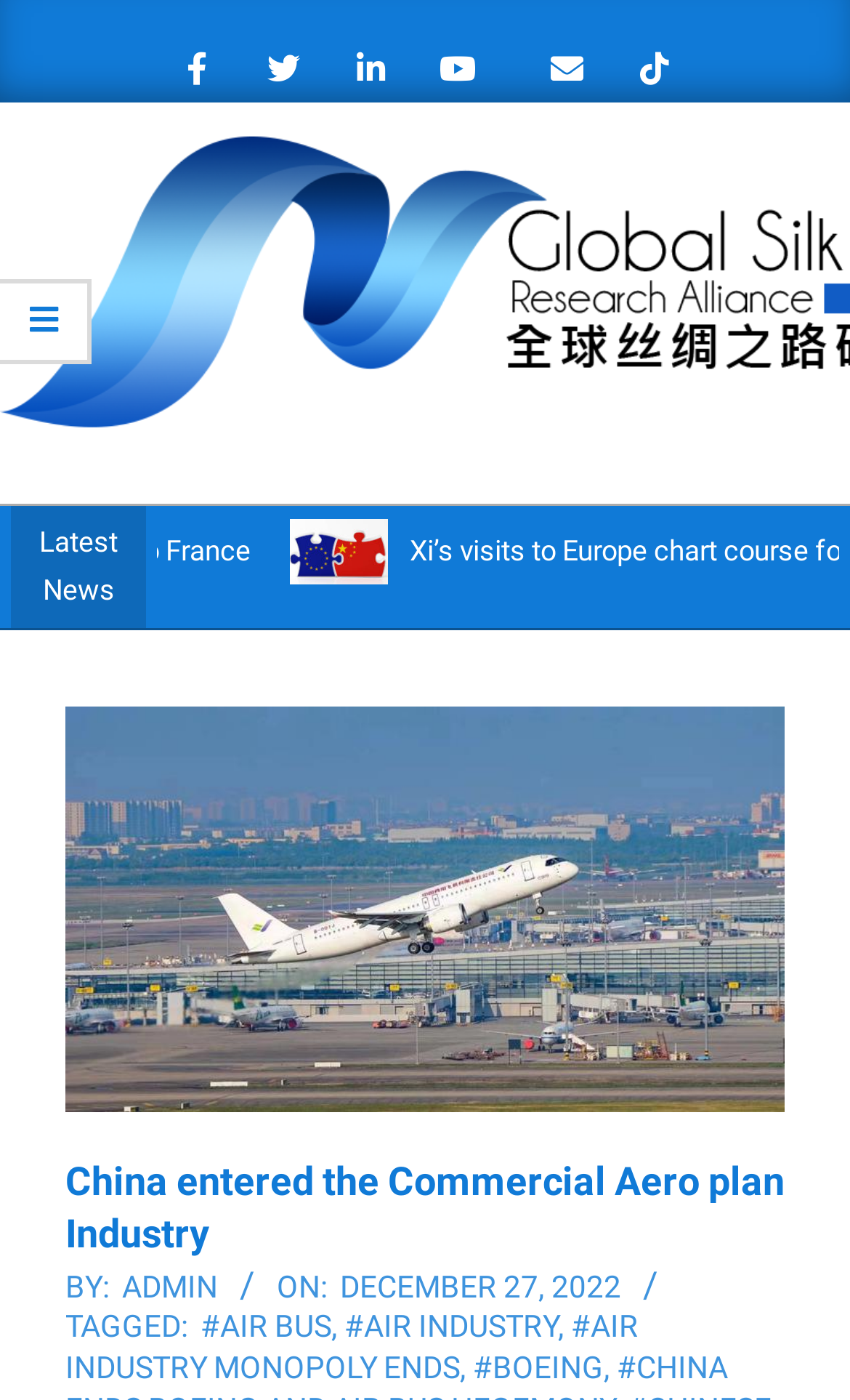Provide the bounding box coordinates of the HTML element described by the text: "#Air Industry". The coordinates should be in the format [left, top, right, bottom] with values between 0 and 1.

[0.405, 0.935, 0.656, 0.96]